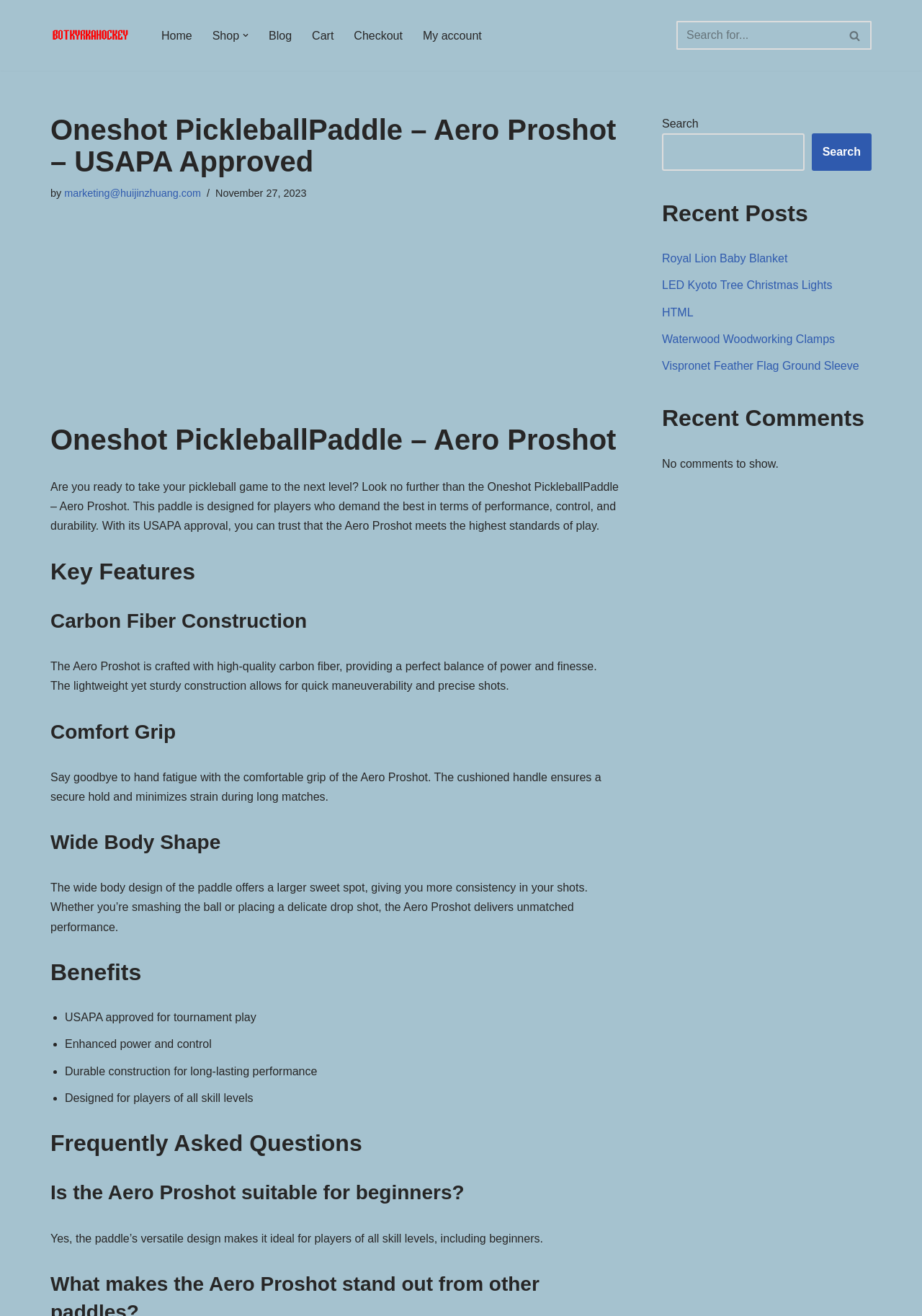Locate and extract the headline of this webpage.

Oneshot PickleballPaddle – Aero Proshot – USAPA Approved